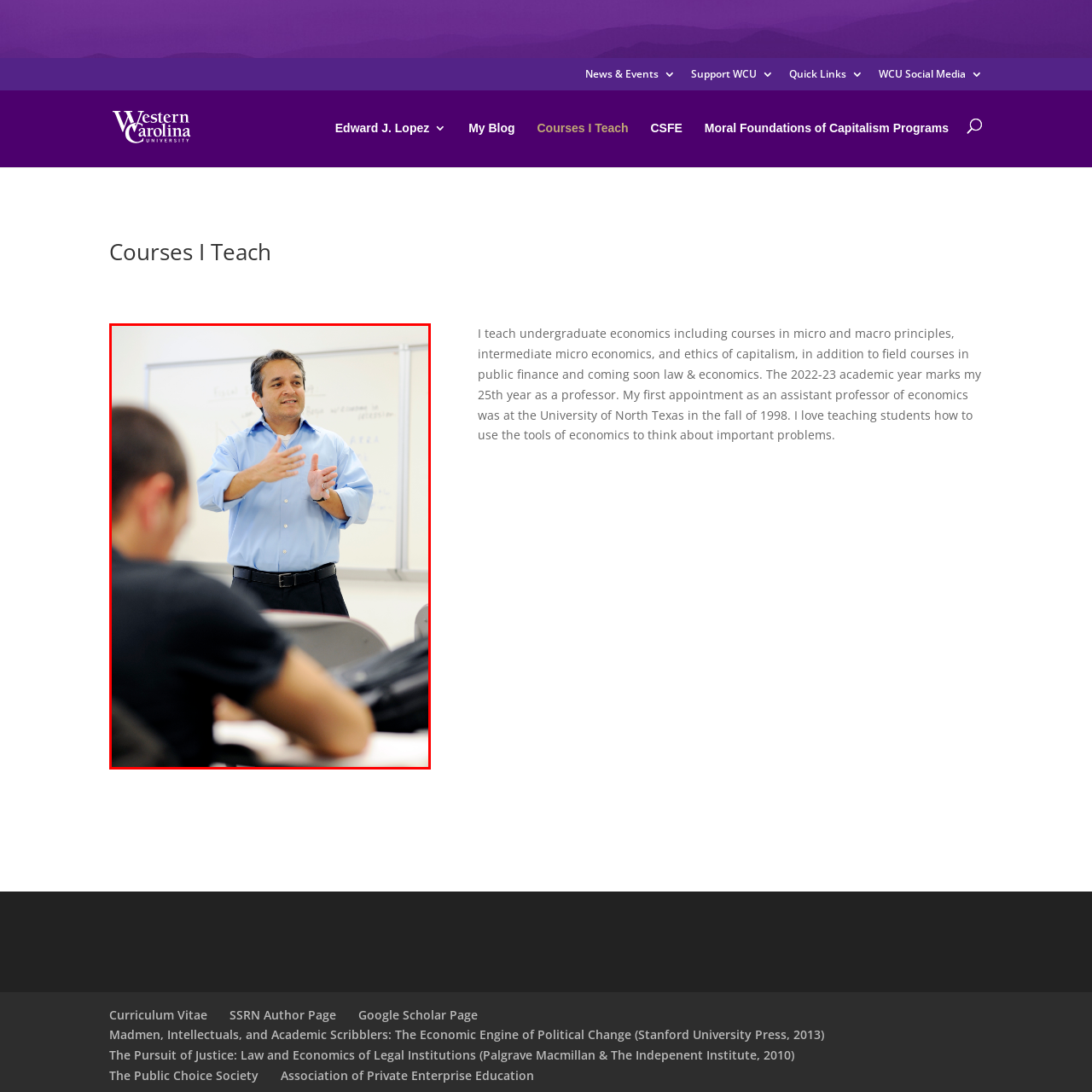Check the image marked by the red frame and reply to the question using one word or phrase:
What is displayed on the whiteboard?

Graphs and written notes